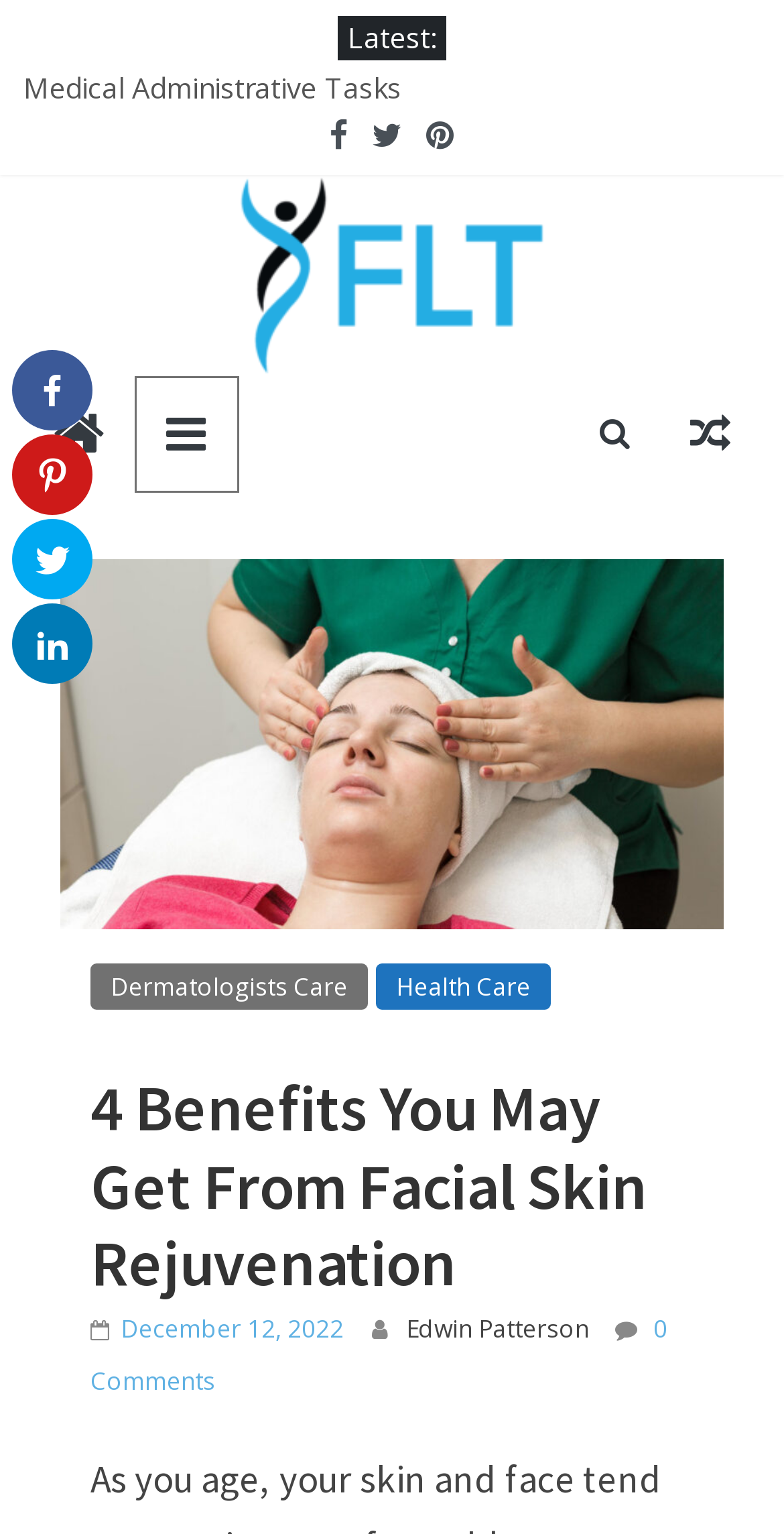Refer to the image and provide an in-depth answer to the question: 
How many links are there in the sidebar?

I counted the links in the sidebar, which are 'Simplify Your Practice: The Benefits of Outsourcing Medical Administrative Tasks', 'The Gut-Brain Axis and Exercise', 'Adaptive Fitness for Disabilities', 'How to Get Rid of Hormonal Acne', 'The Impact of Self-Love on Mental Health', and 'Fit Living Tips'.